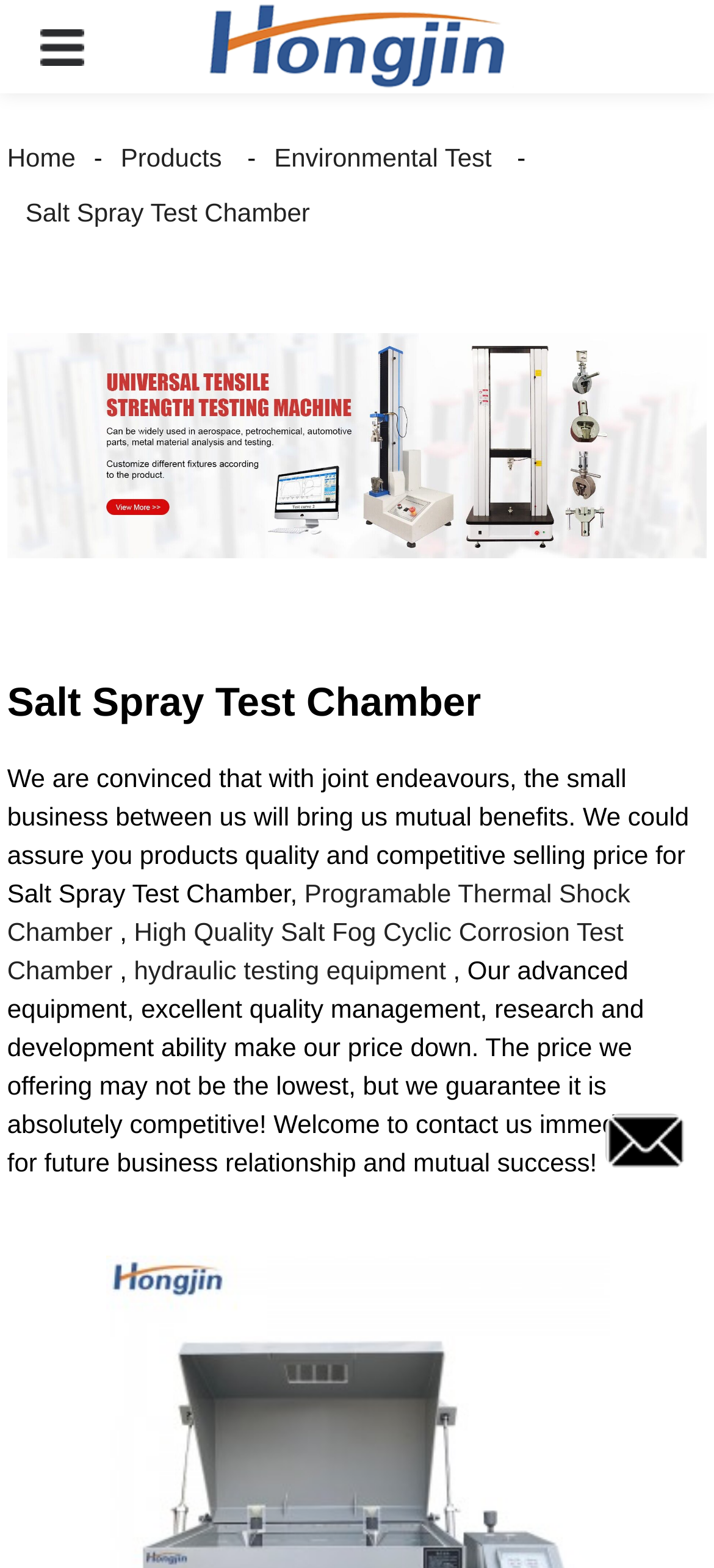Generate the text of the webpage's primary heading.

Salt Spray Test Chamber